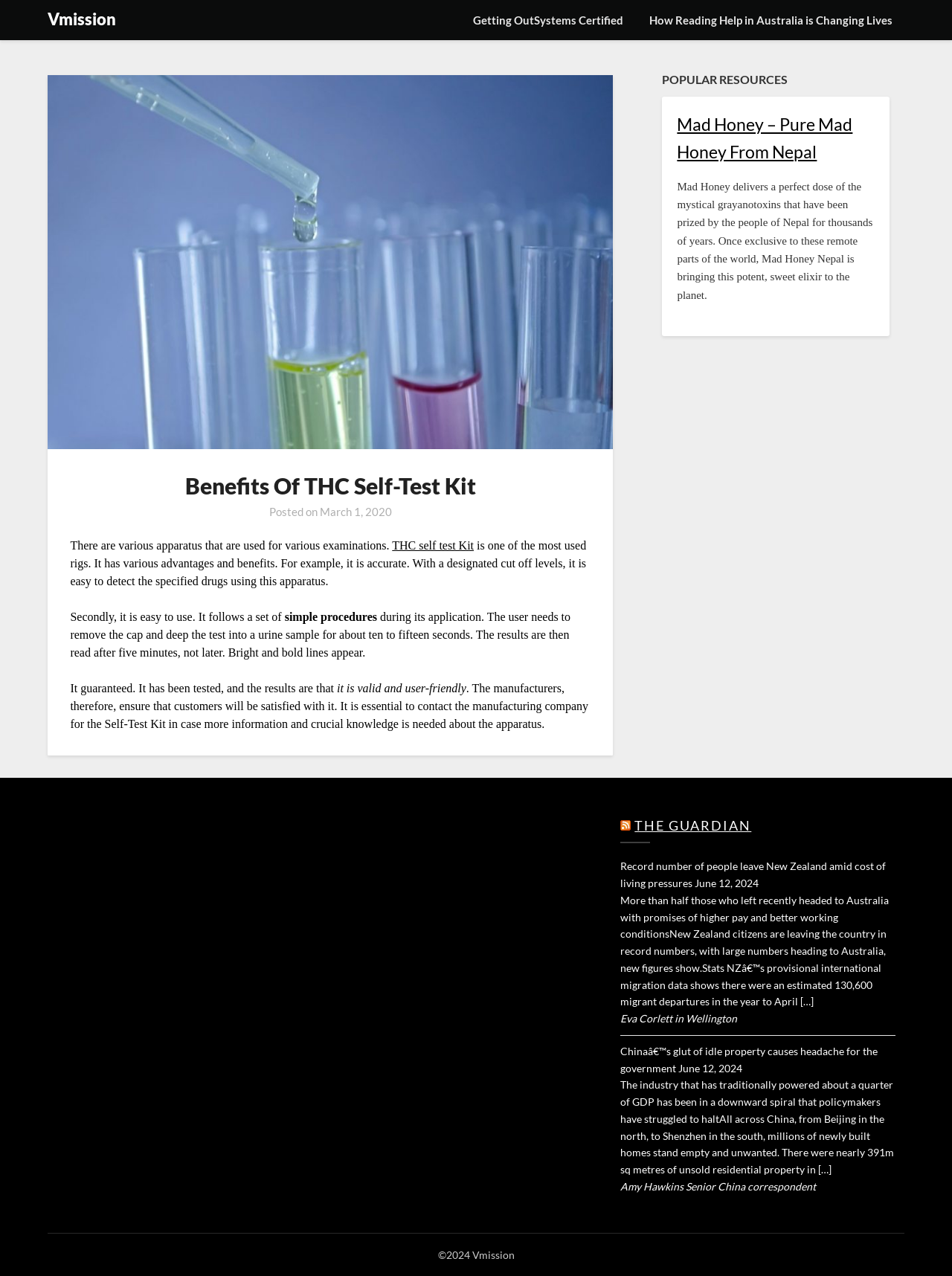Provide the bounding box coordinates of the section that needs to be clicked to accomplish the following instruction: "Read the article about benefits of THC self-test kit."

[0.074, 0.077, 0.62, 0.393]